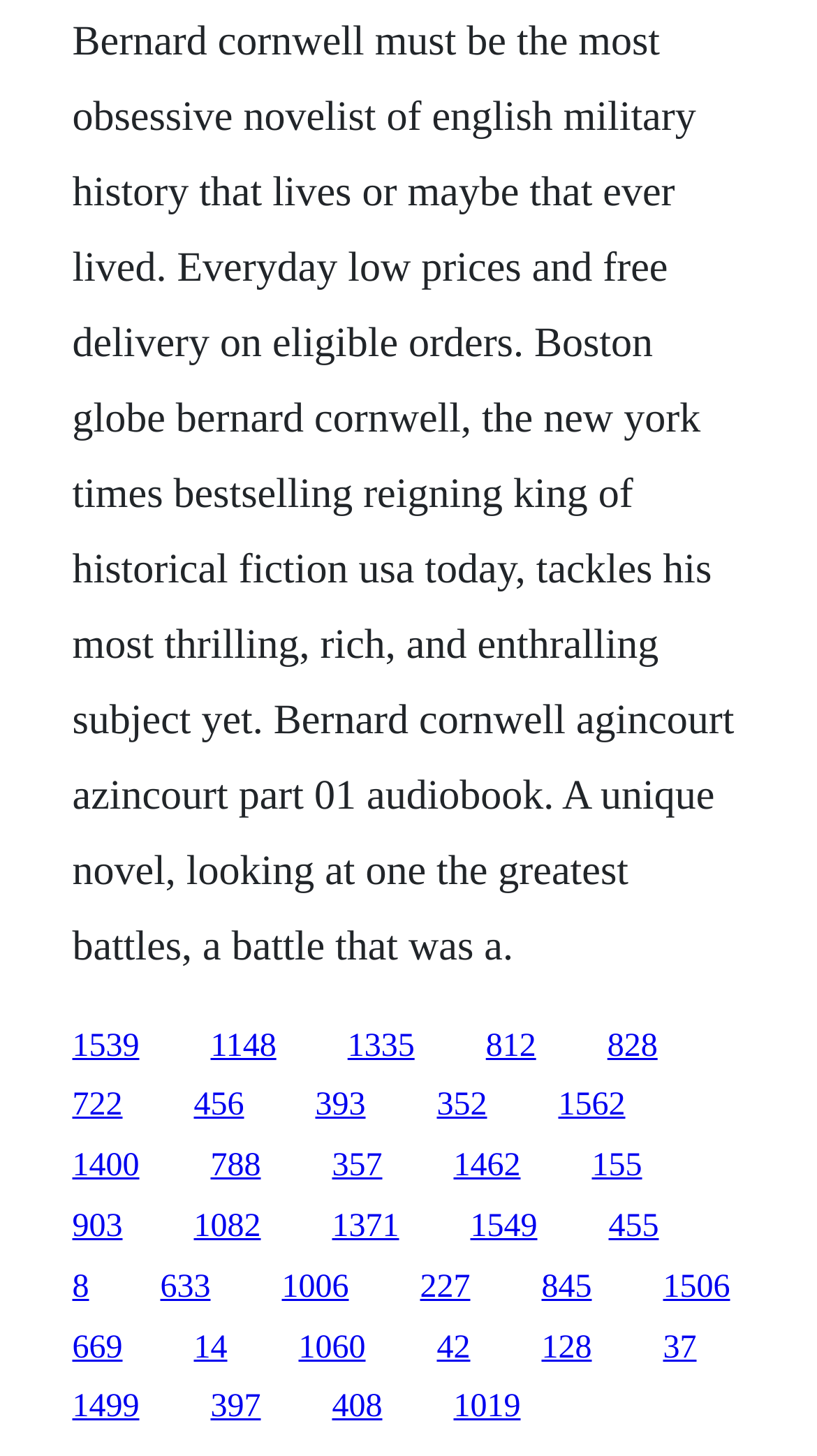Find the bounding box coordinates for the element that must be clicked to complete the instruction: "click the link at the bottom left". The coordinates should be four float numbers between 0 and 1, indicated as [left, top, right, bottom].

[0.088, 0.913, 0.15, 0.938]